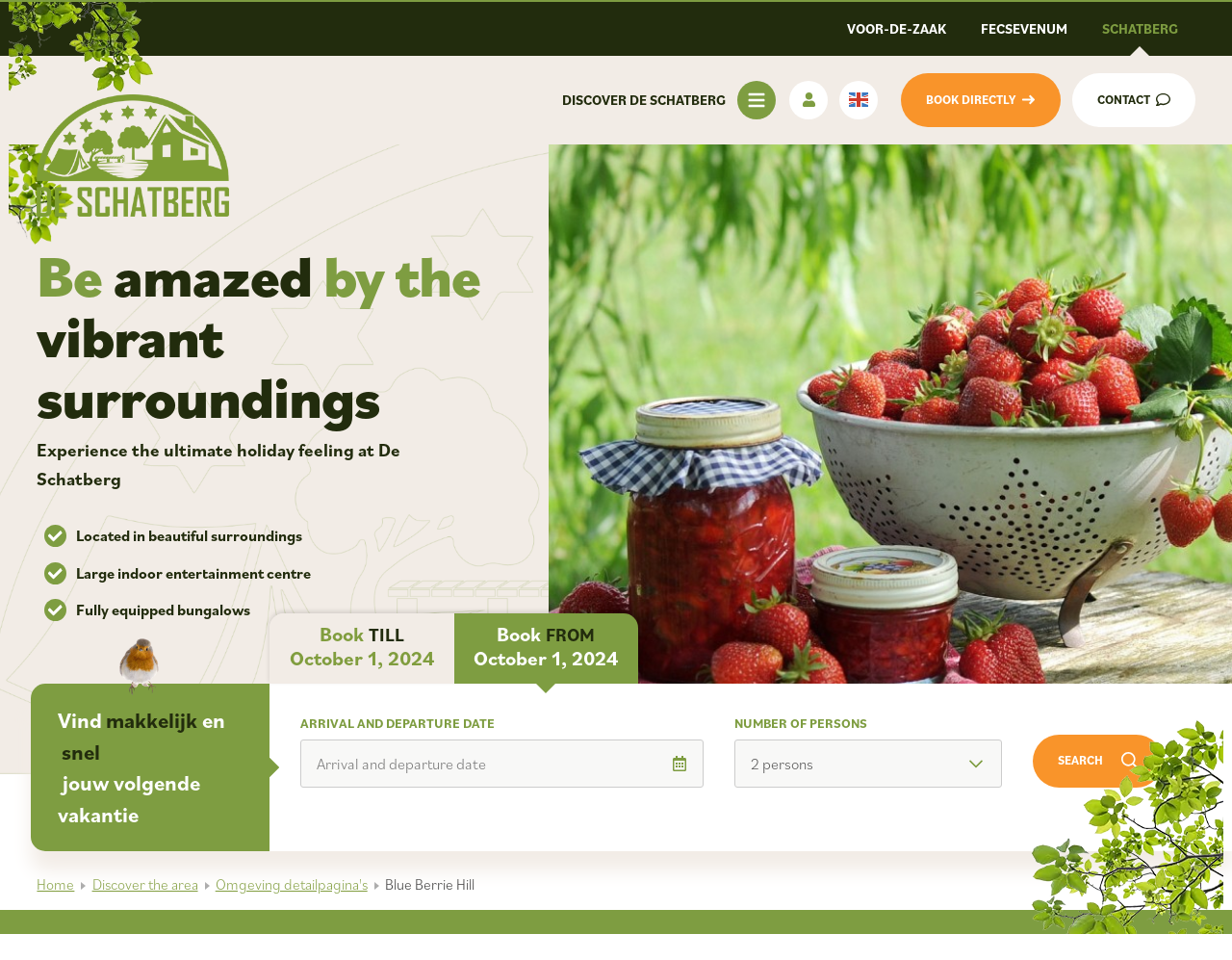Please identify the bounding box coordinates of the element's region that should be clicked to execute the following instruction: "Search for a vacation". The bounding box coordinates must be four float numbers between 0 and 1, i.e., [left, top, right, bottom].

[0.838, 0.765, 0.944, 0.82]